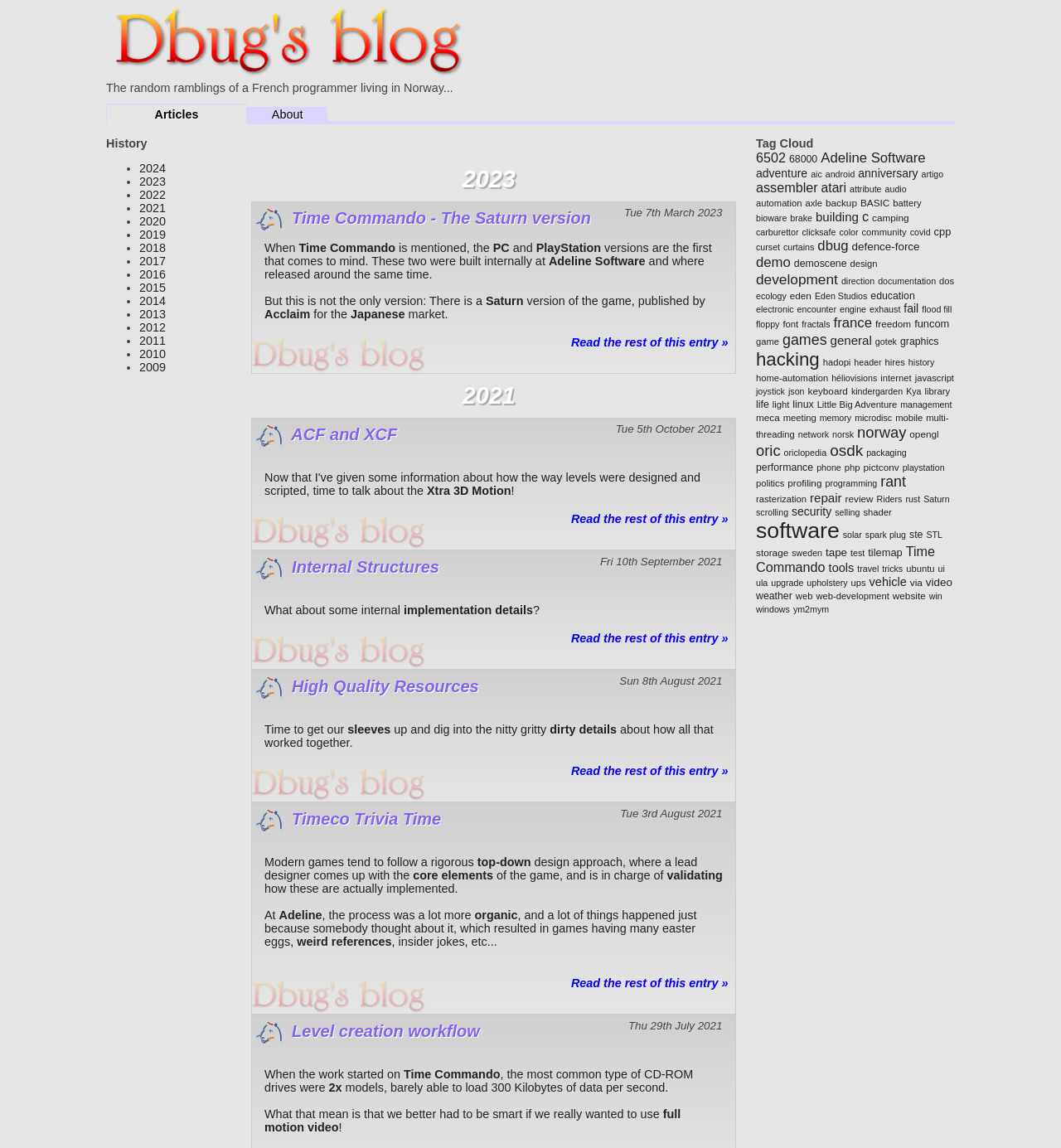Determine the bounding box coordinates of the element that should be clicked to execute the following command: "click the phone number to call".

None